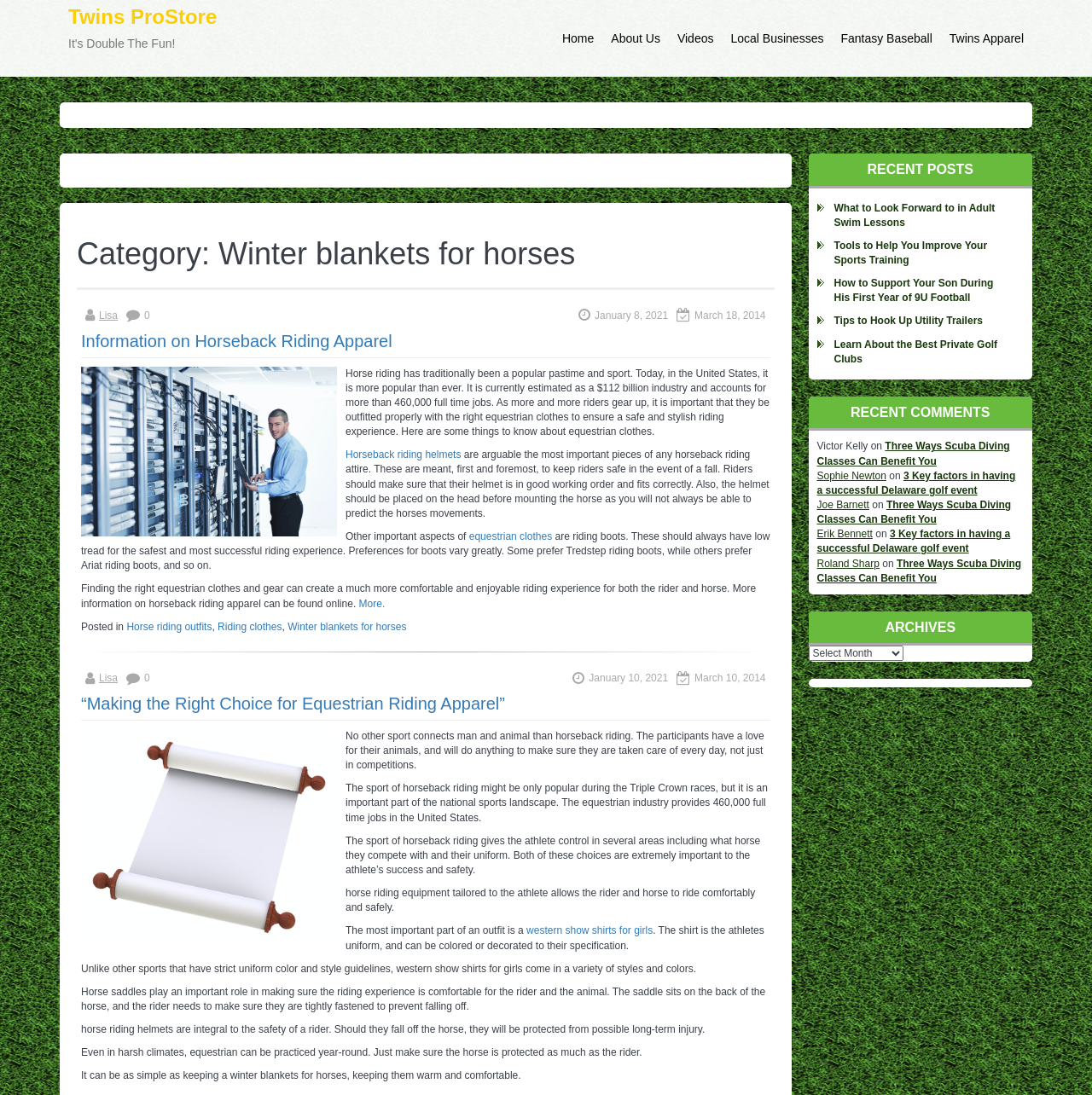Give a complete and precise description of the webpage's appearance.

The webpage is an archive of articles related to winter blankets for horses. At the top, there is a navigation menu with links to "Home", "About Us", "Videos", "Local Businesses", "Fantasy Baseball", and "Twins Apparel". Below the navigation menu, there is a heading that reads "Category: Winter blankets for horses".

The main content of the webpage is divided into several sections. The first section has a heading that reads "Information on Horseback Riding Apparel" and contains an image of English riding gear, followed by a paragraph of text discussing the importance of equestrian clothes for horse riding. There are also links to related articles, including "Horseback riding helmets" and "equestrian clothes".

The next section has a heading that reads "“Making the Right Choice for Equestrian Riding Apparel”" and contains an image of horse blankets, followed by several paragraphs of text discussing the importance of horse riding equipment, including western show shirts for girls and horse saddles.

The webpage also has a section titled "RECENT POSTS" that lists several links to recent articles, including "What to Look Forward to in Adult Swim Lessons", "Tools to Help You Improve Your Sports Training", and "How to Support Your Son During His First Year of 9U Football".

Finally, there is a section titled "RECENT COMMENTS" that lists several comments from users, including Victor Kelly, Sophie Newton, Joe Barnett, Erik Bennett, and Roland Sharp, along with links to the articles they commented on.

Throughout the webpage, there are several links to related articles and categories, as well as images and text discussing various aspects of horse riding and equestrian apparel.